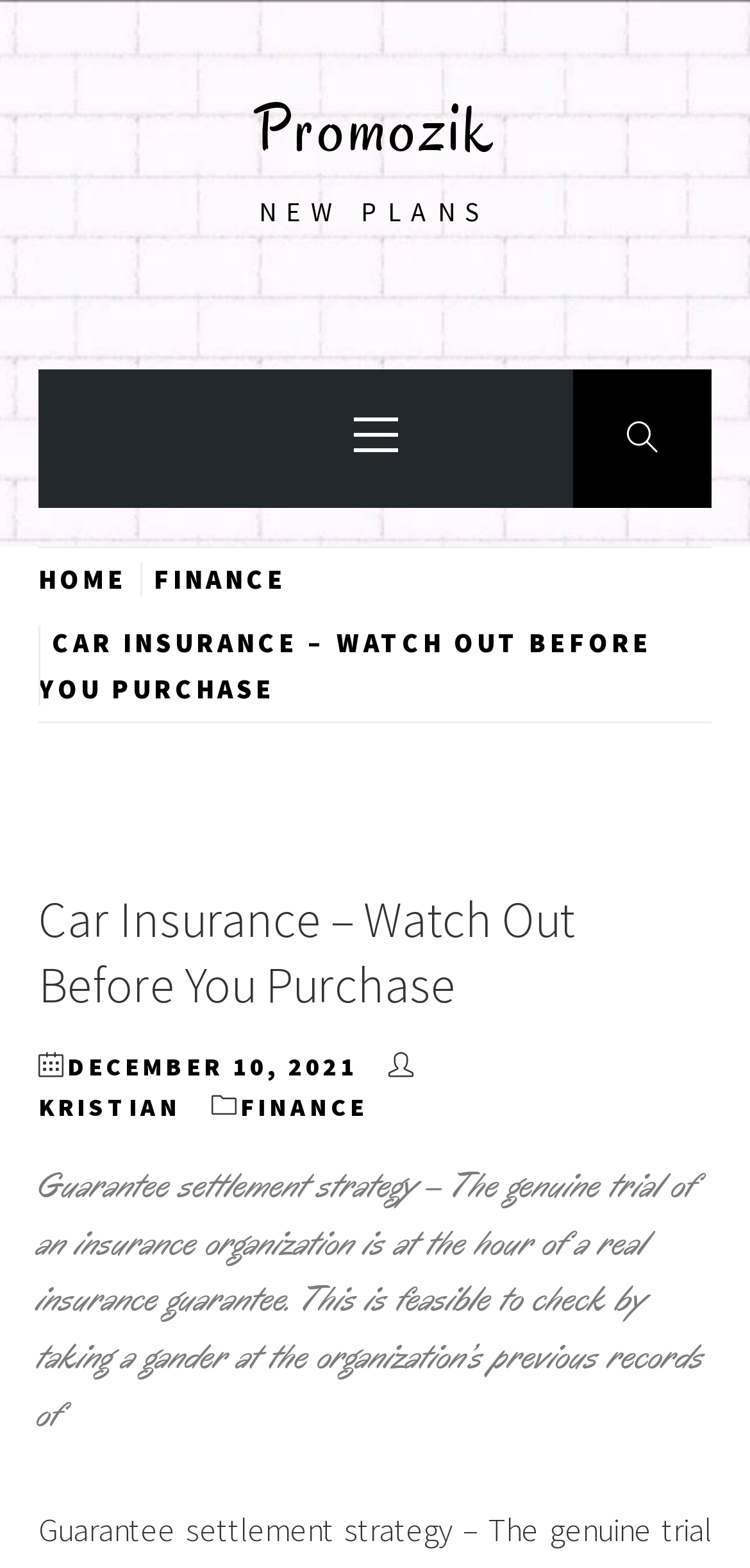Please reply to the following question using a single word or phrase: 
What is the date mentioned in the article?

DECEMBER 10, 2021